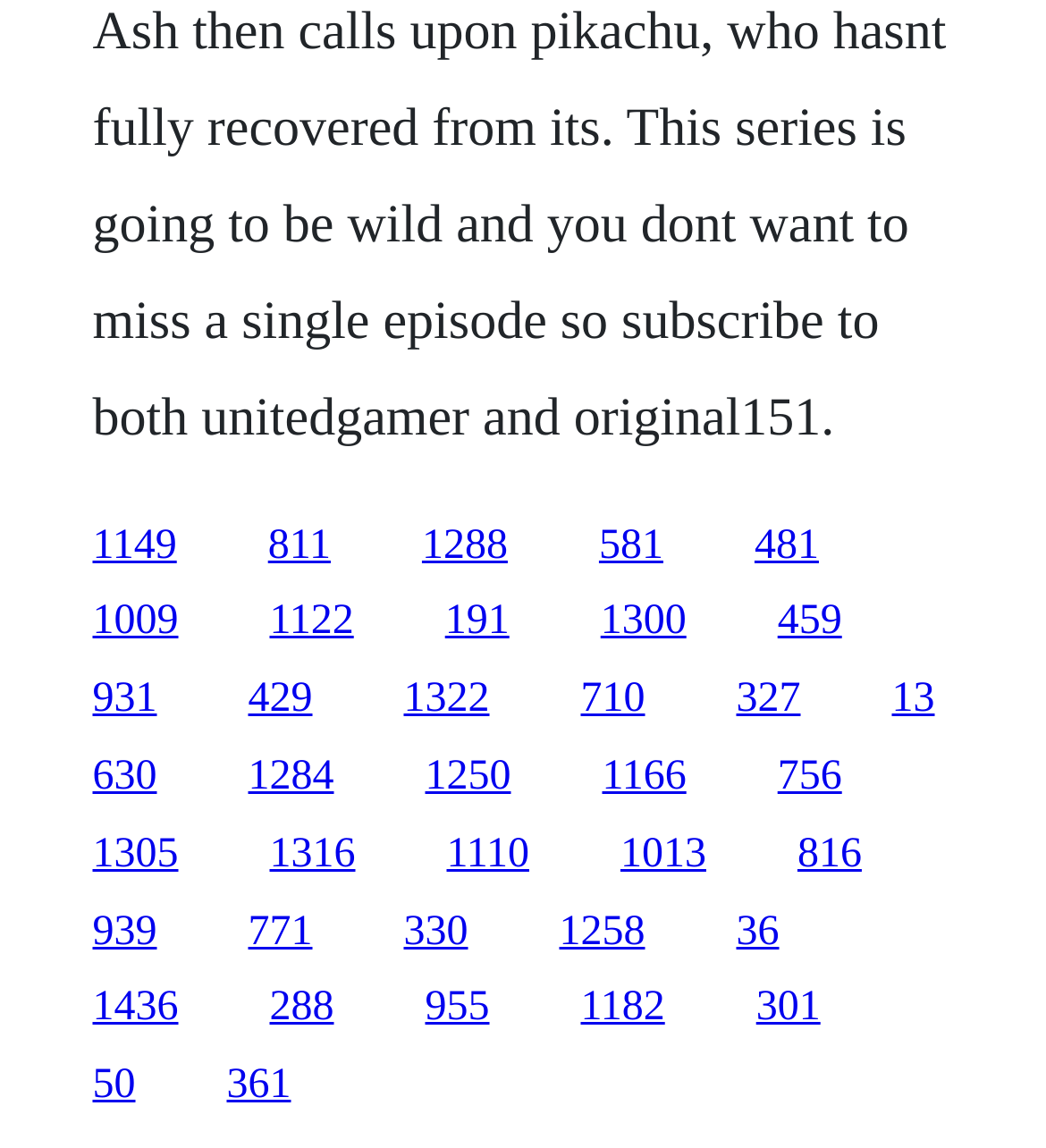Specify the bounding box coordinates of the region I need to click to perform the following instruction: "click the first link". The coordinates must be four float numbers in the range of 0 to 1, i.e., [left, top, right, bottom].

[0.088, 0.455, 0.169, 0.494]